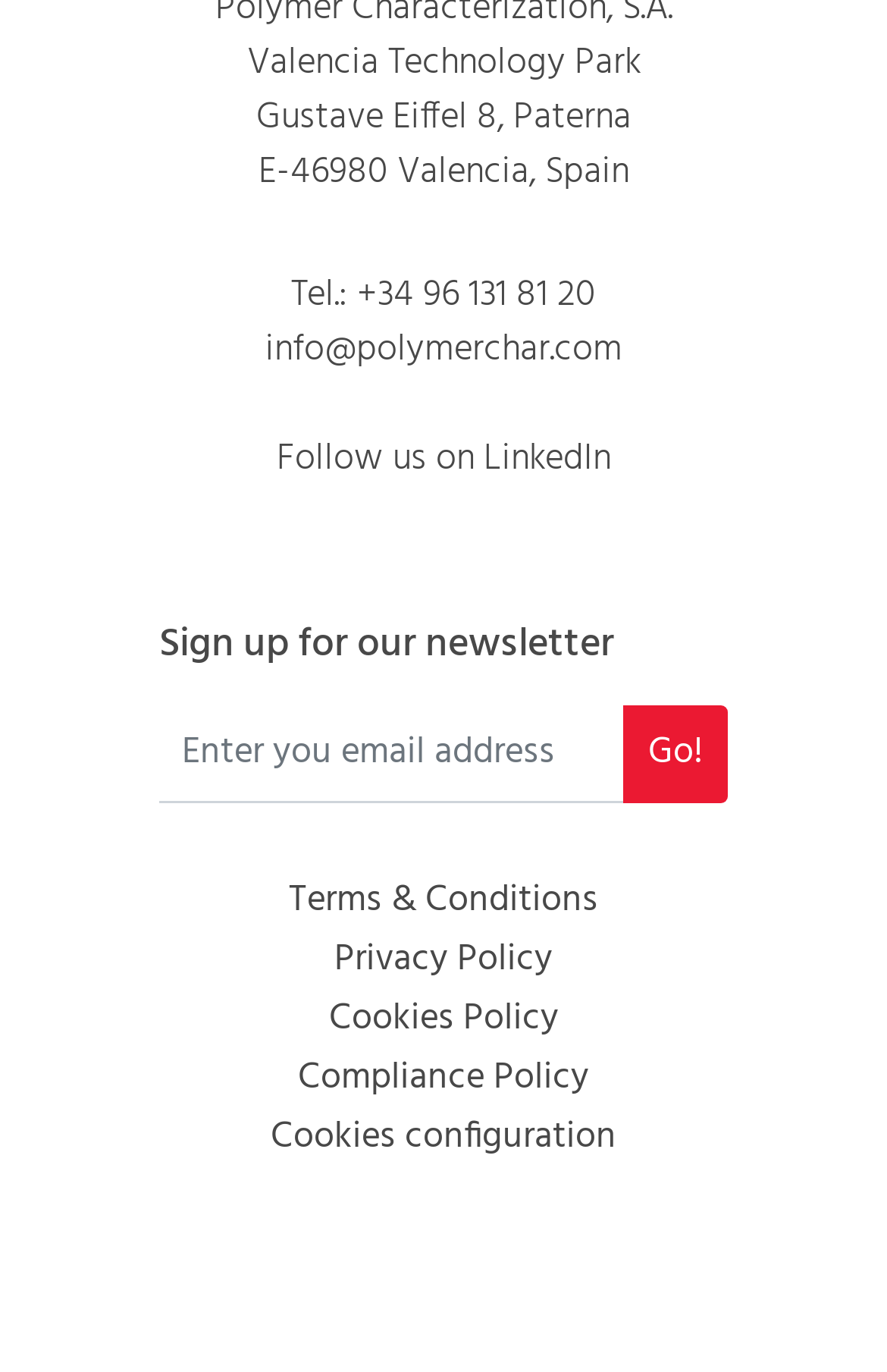Find the bounding box coordinates of the clickable region needed to perform the following instruction: "Click on the article about Man Is Accused of Marrying Plus-Size Wife for Money". The coordinates should be provided as four float numbers between 0 and 1, i.e., [left, top, right, bottom].

None